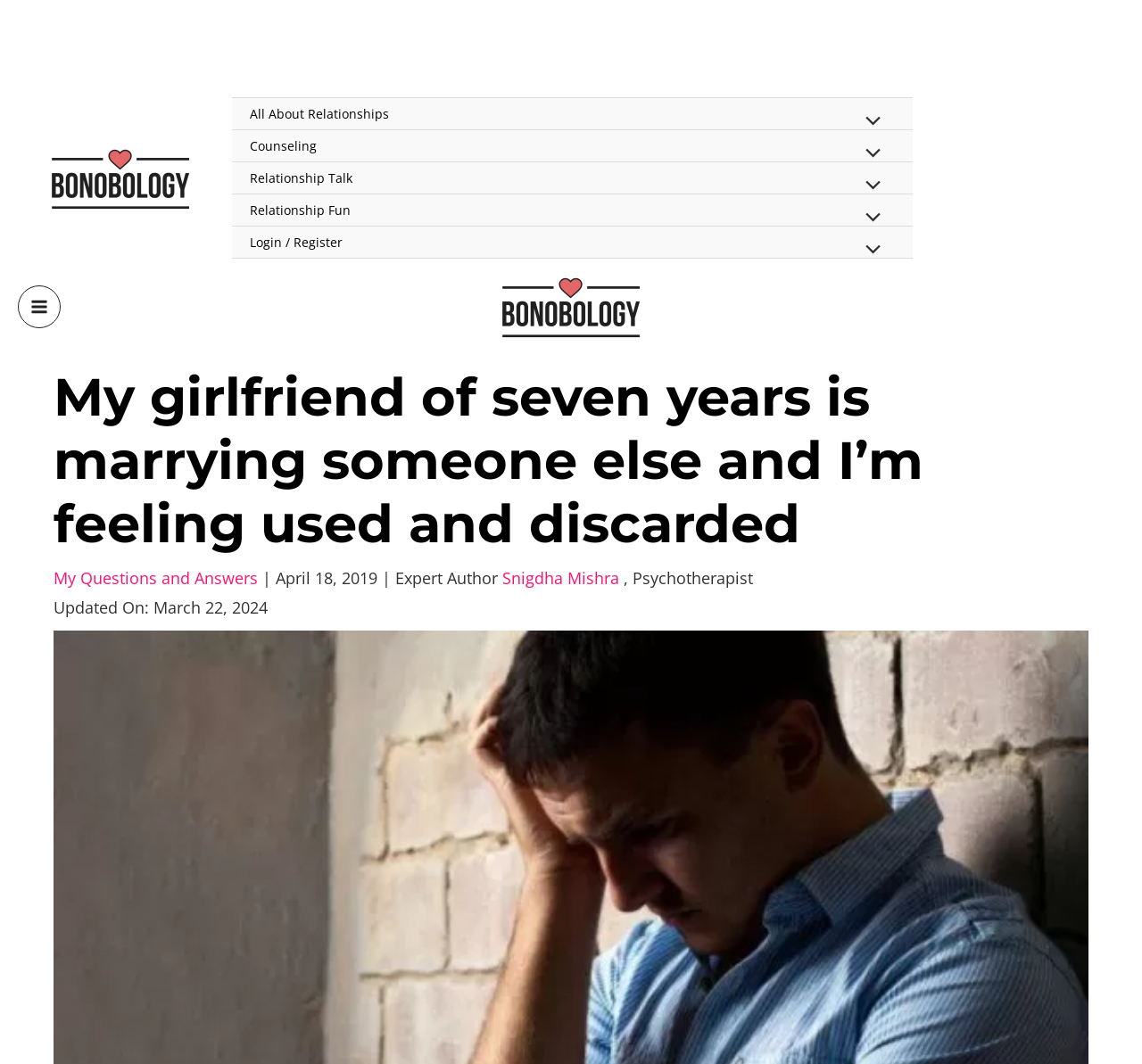Please specify the bounding box coordinates of the clickable section necessary to execute the following command: "Click on the 'Bonobology' logo".

[0.039, 0.156, 0.172, 0.176]